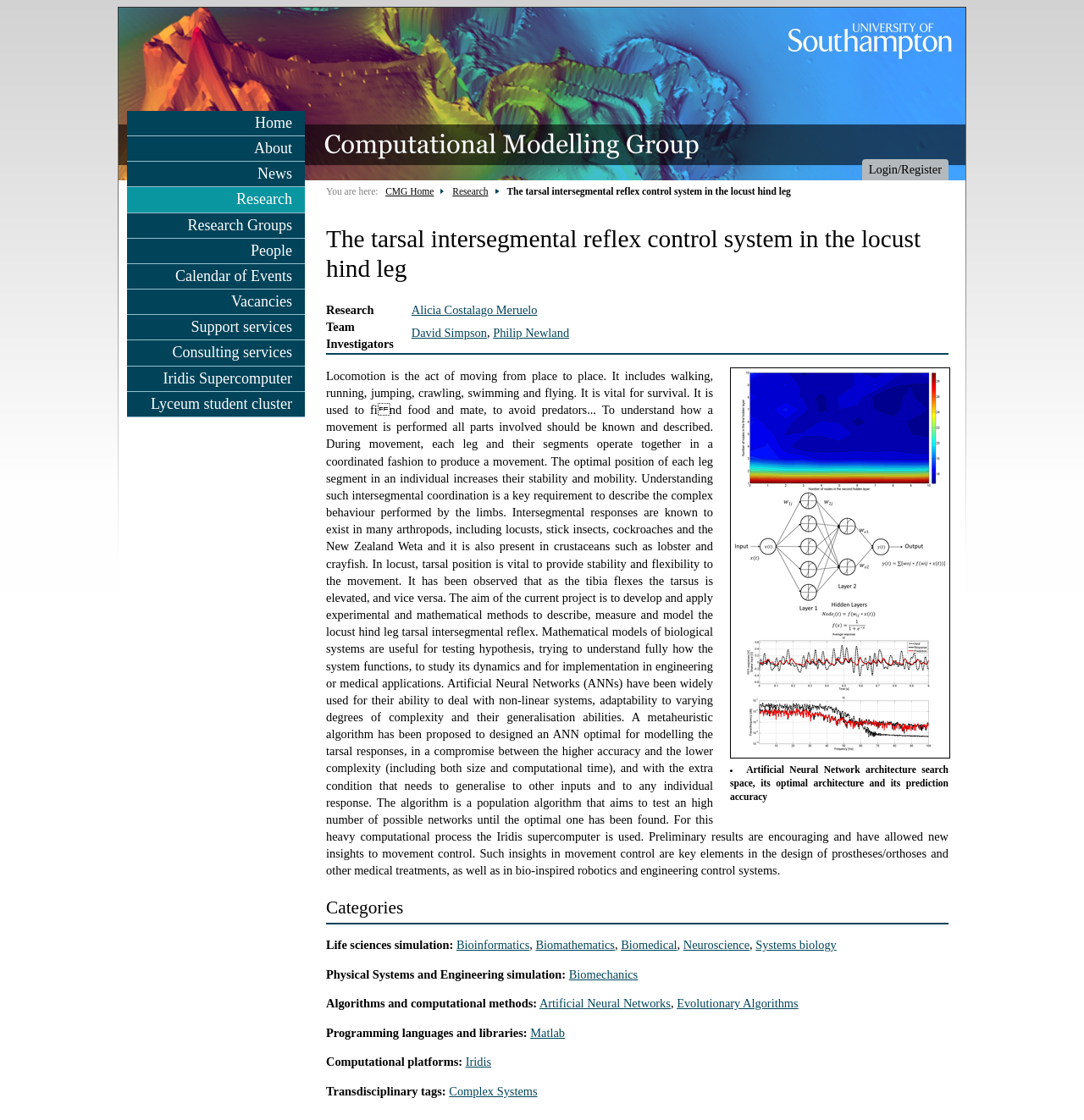What is the significance of tarsal position in locust movement?
Please provide a single word or phrase as your answer based on the screenshot.

Provides stability and flexibility